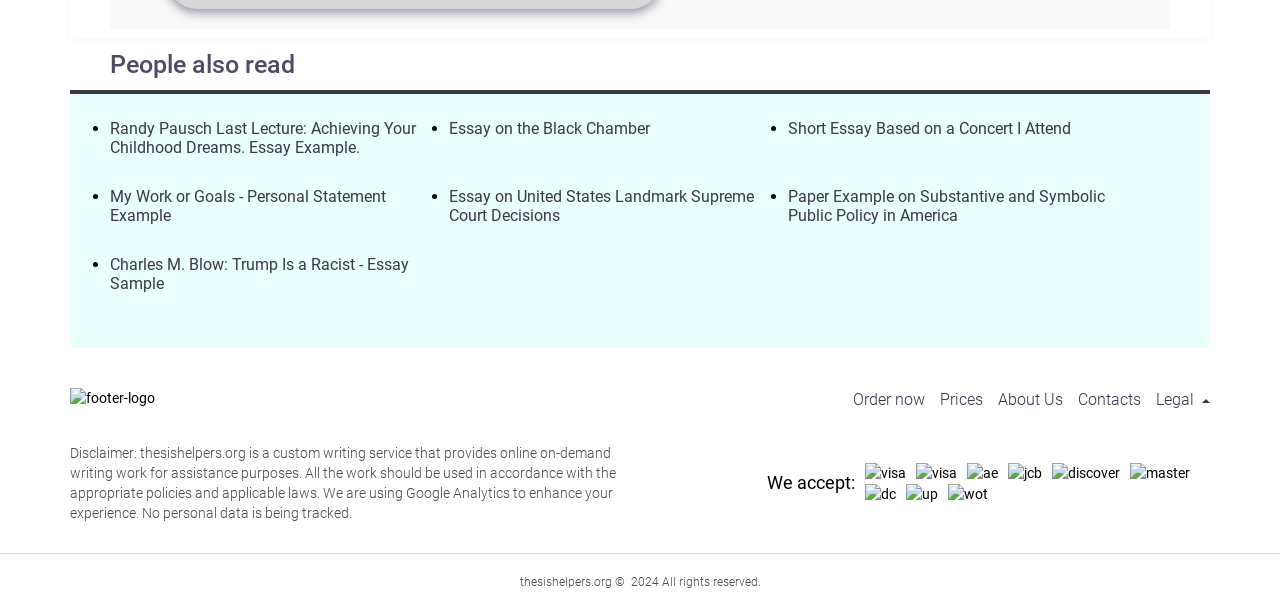Pinpoint the bounding box coordinates of the area that must be clicked to complete this instruction: "Click on the 'Charles M. Blow: Trump Is a Racist - Essay Sample' link".

[0.086, 0.417, 0.32, 0.48]